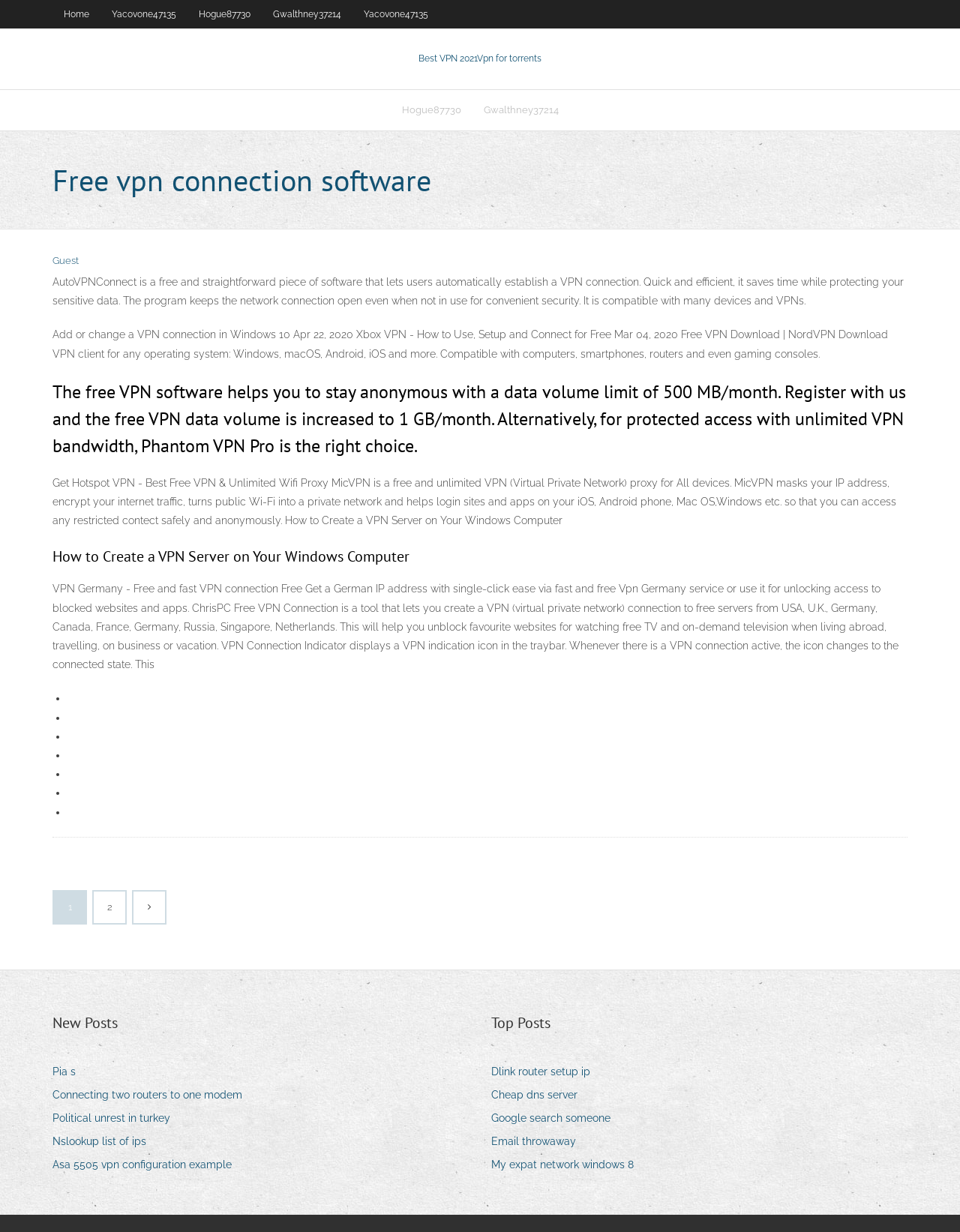Indicate the bounding box coordinates of the element that must be clicked to execute the instruction: "Click on the 'Guest' link". The coordinates should be given as four float numbers between 0 and 1, i.e., [left, top, right, bottom].

[0.055, 0.207, 0.082, 0.216]